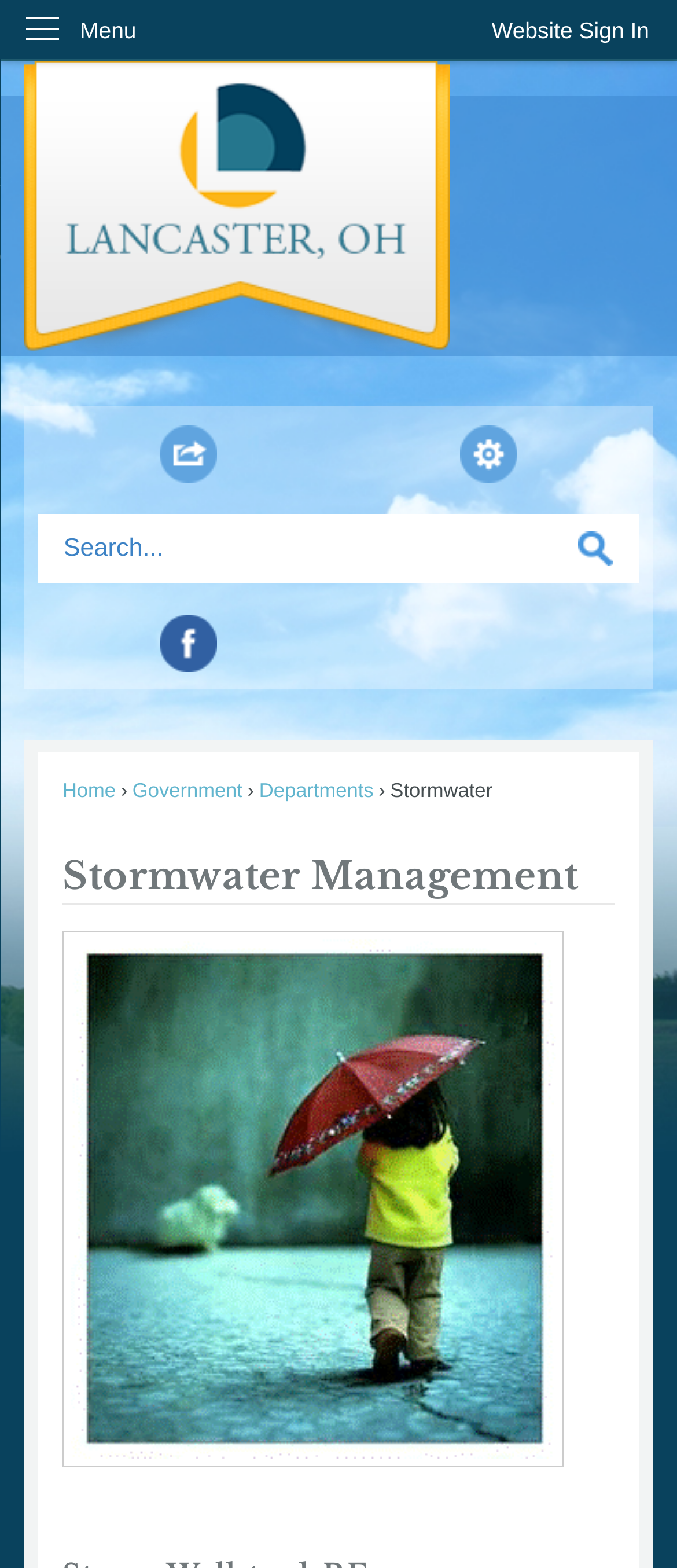Determine the bounding box coordinates of the clickable area required to perform the following instruction: "Search for something". The coordinates should be represented as four float numbers between 0 and 1: [left, top, right, bottom].

[0.055, 0.327, 0.945, 0.372]